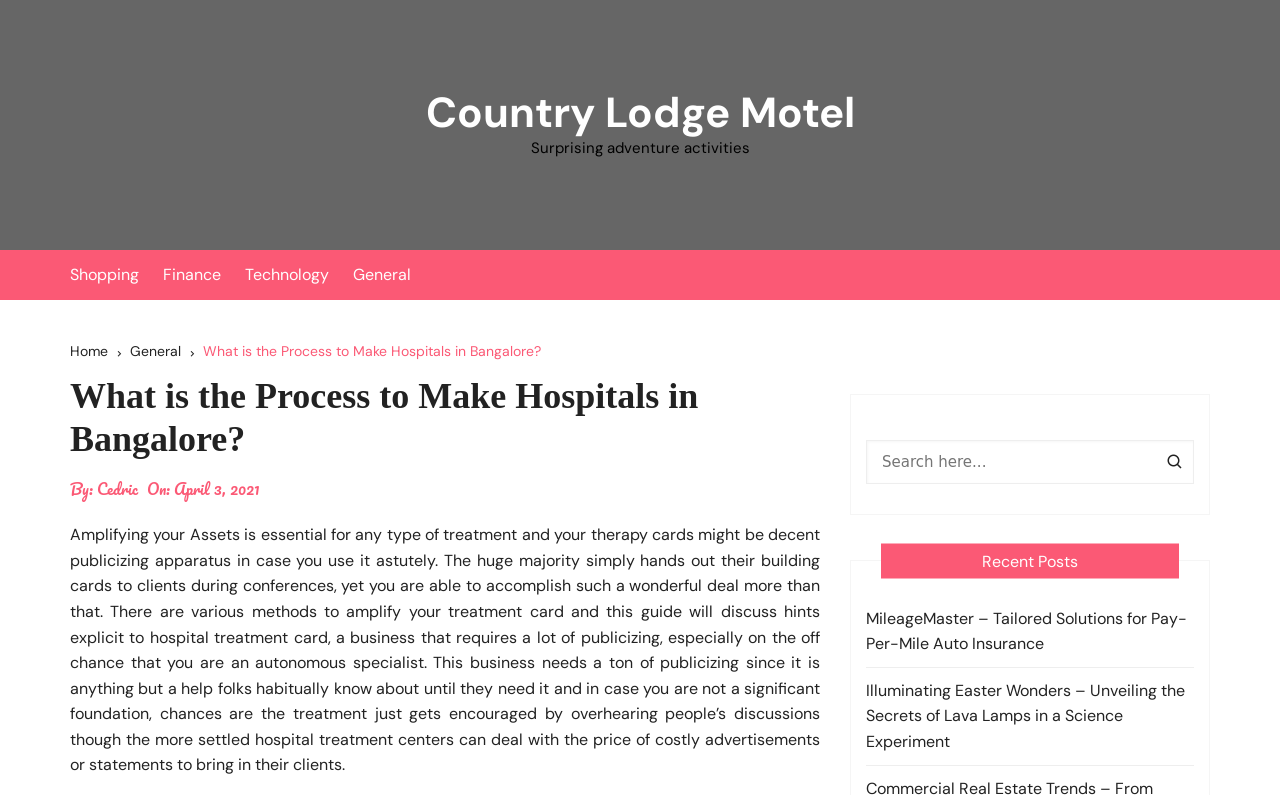Determine the bounding box coordinates of the target area to click to execute the following instruction: "Search for something."

[0.677, 0.553, 0.933, 0.608]